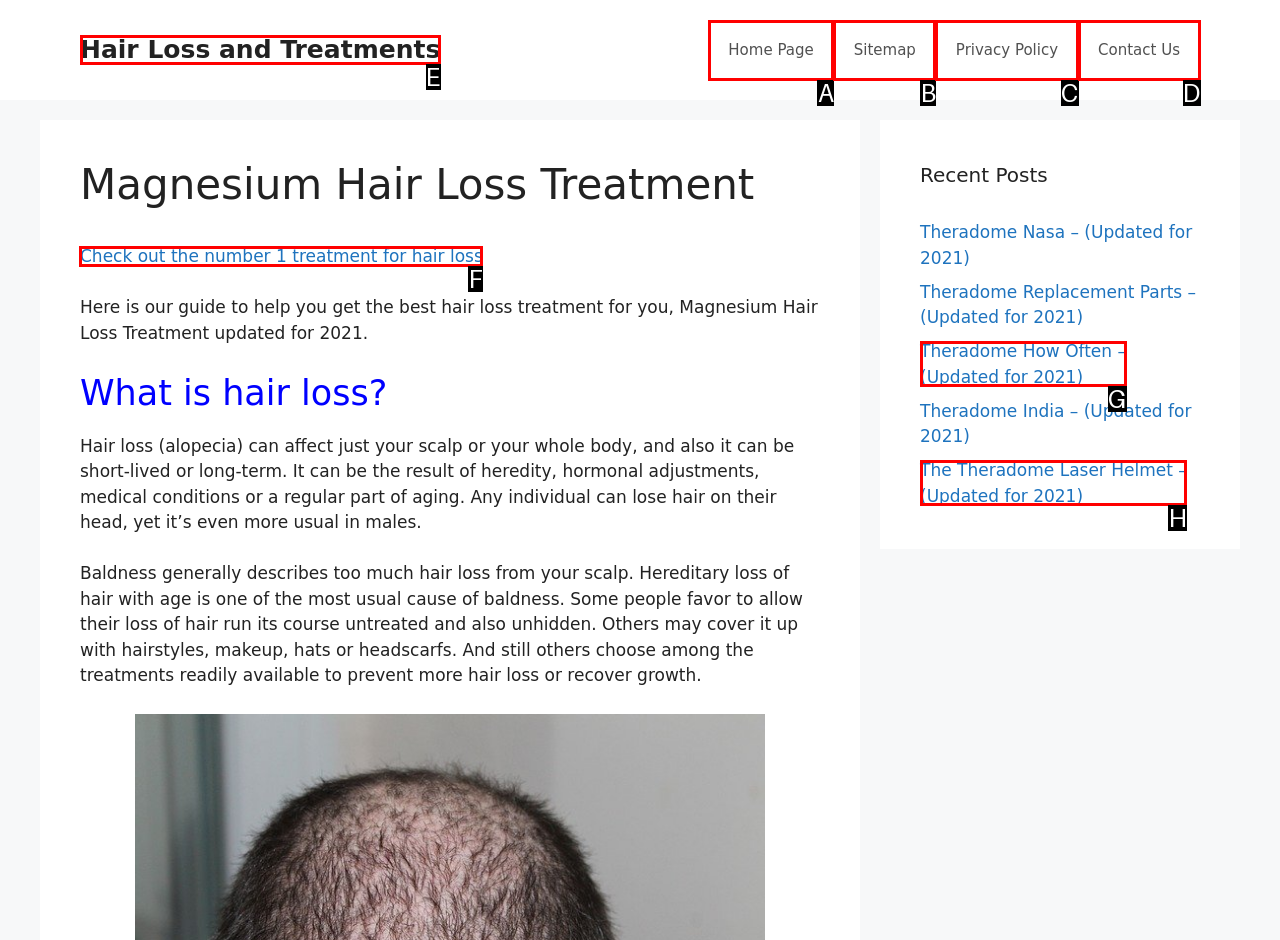Choose the UI element to click on to achieve this task: Check out the number 1 treatment for hair loss. Reply with the letter representing the selected element.

F